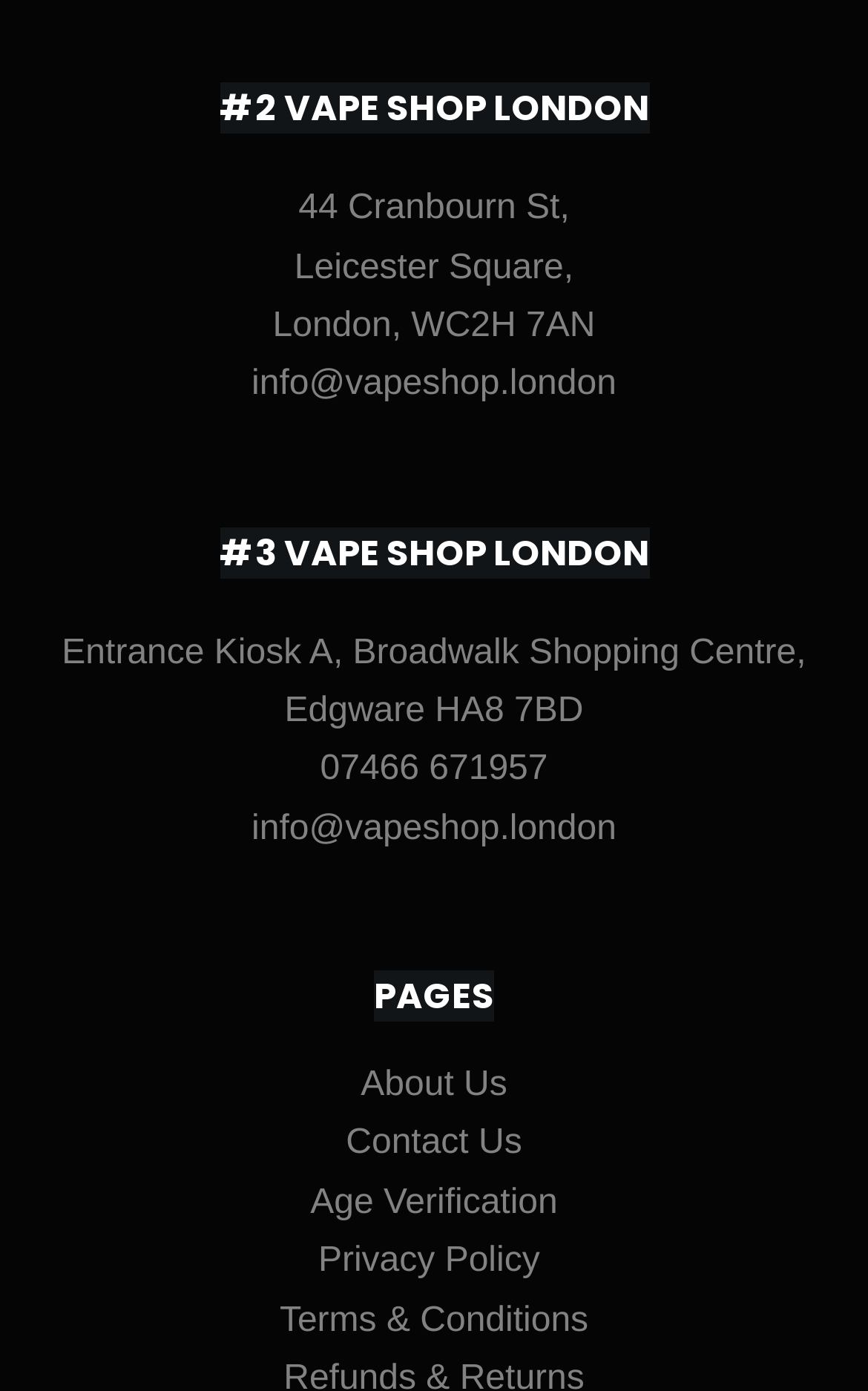Find and provide the bounding box coordinates for the UI element described here: "Terms & Conditions". The coordinates should be given as four float numbers between 0 and 1: [left, top, right, bottom].

[0.322, 0.935, 0.678, 0.963]